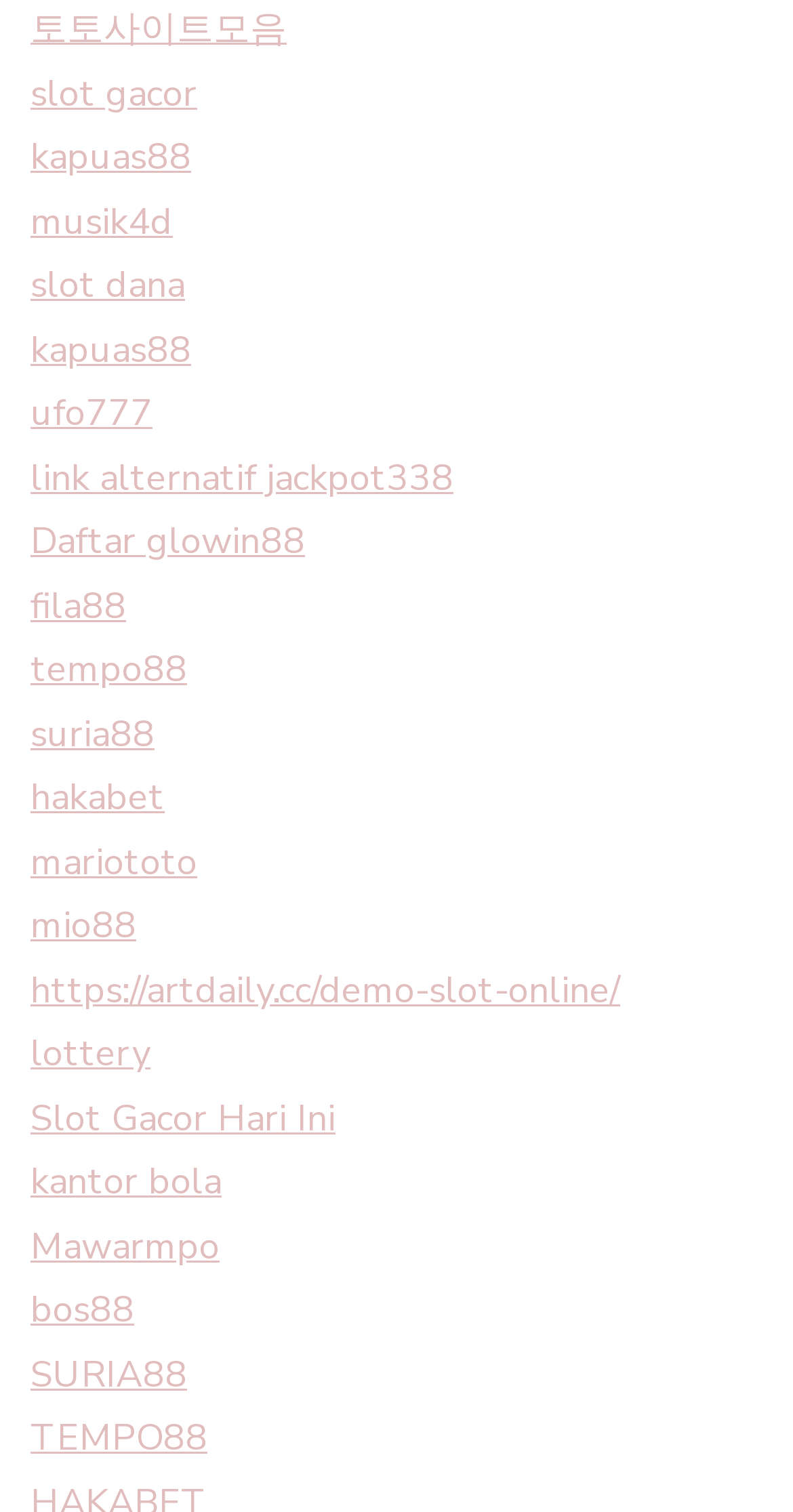Identify the bounding box coordinates of the HTML element based on this description: "ufo777".

[0.038, 0.257, 0.192, 0.29]